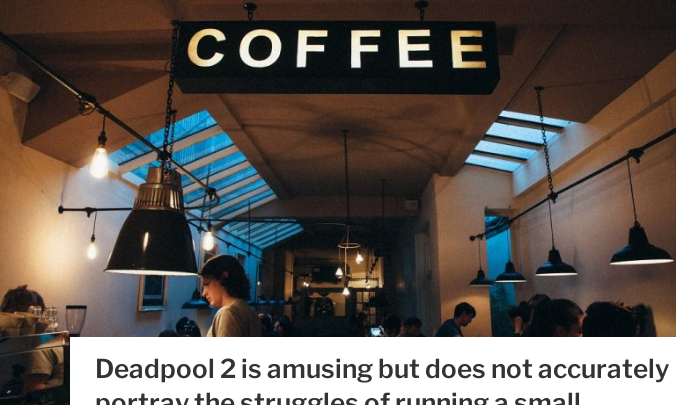Provide a short, one-word or phrase answer to the question below:
What type of lighting is used in the cafe?

Warm lighting